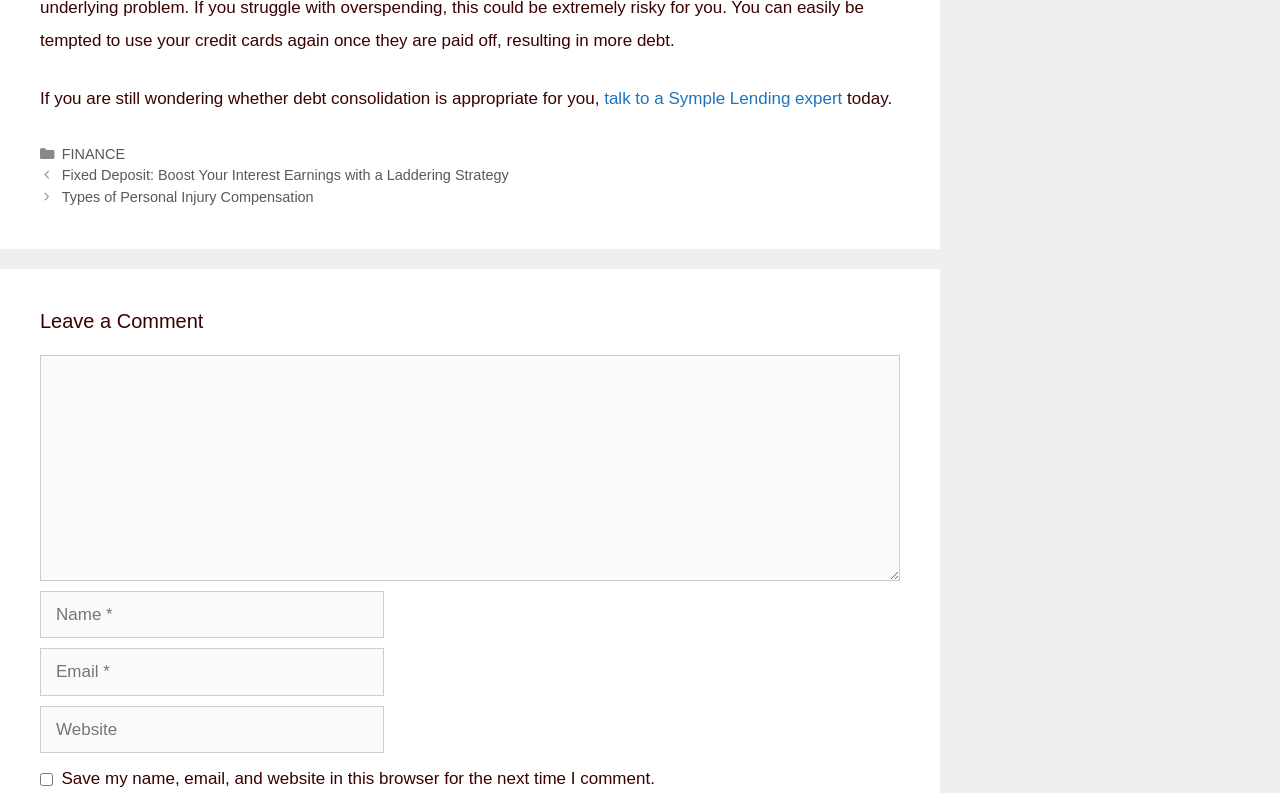Please answer the following question using a single word or phrase: How many categories are mentioned?

One